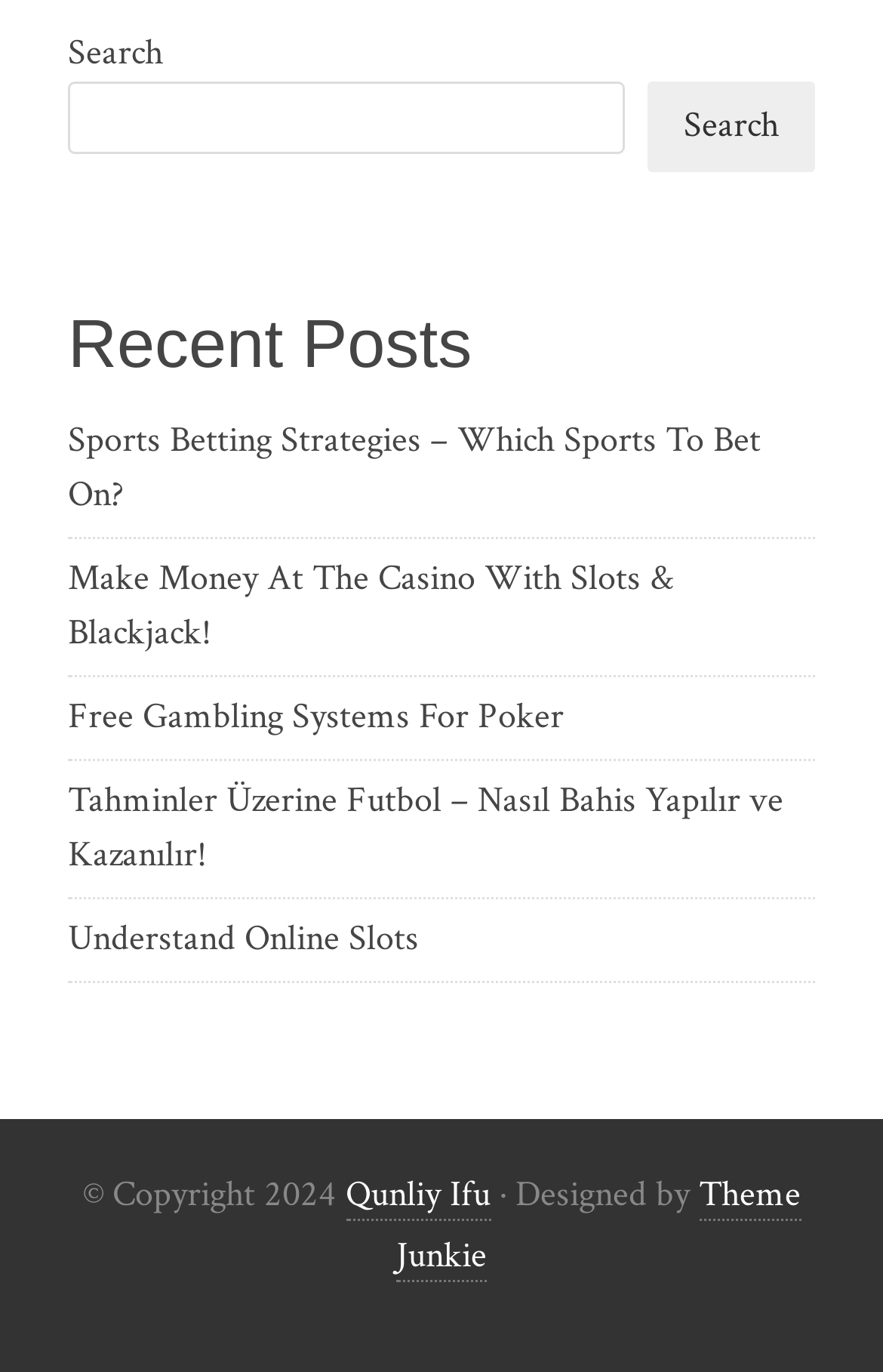Using the webpage screenshot, find the UI element described by Understand Online Slots. Provide the bounding box coordinates in the format (top-left x, top-left y, bottom-right x, bottom-right y), ensuring all values are floating point numbers between 0 and 1.

[0.077, 0.667, 0.474, 0.701]